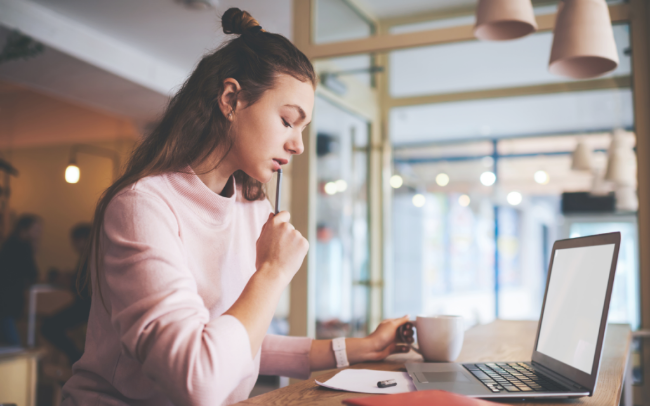What is the atmosphere of the café?
Answer the question with a single word or phrase derived from the image.

Warm and stimulating